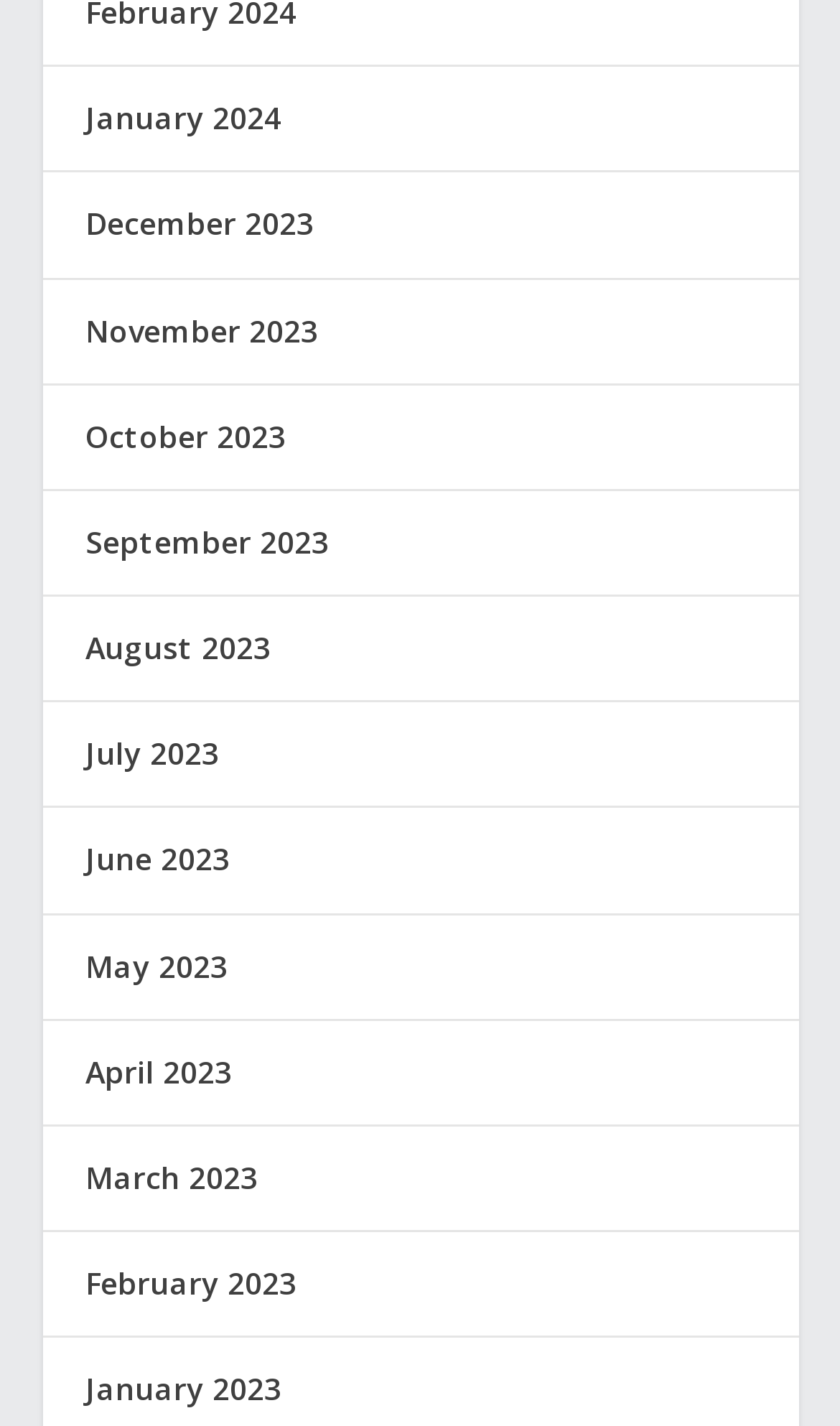Please provide a comprehensive response to the question below by analyzing the image: 
Are the months listed in chronological order?

I examined the list of links and found that the months are listed in reverse chronological order, with the most recent month, January 2024, at the top and the earliest month, January 2023, at the bottom.